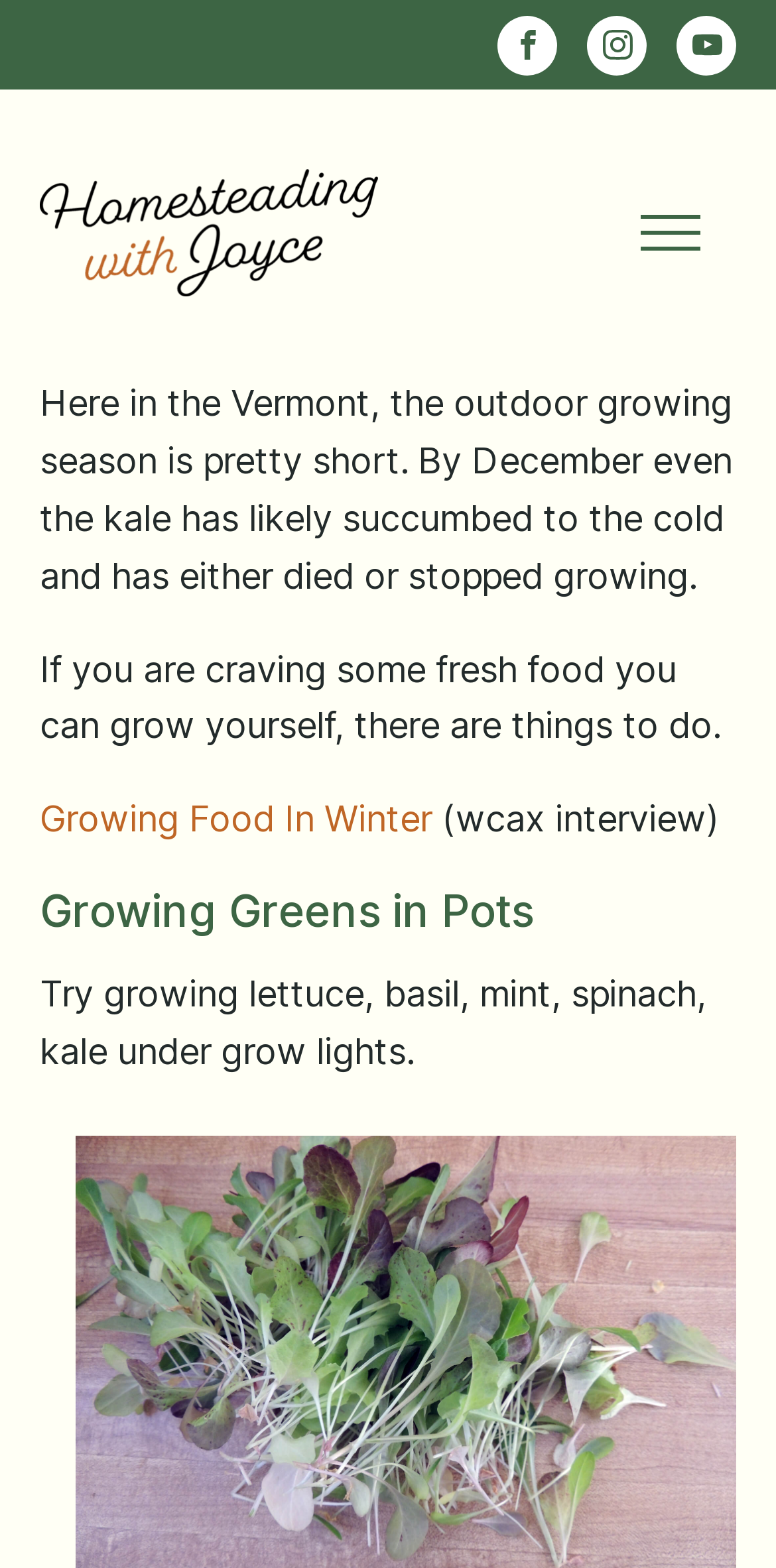Find the bounding box coordinates for the UI element that matches this description: "Growing Food In Winter".

[0.051, 0.509, 0.556, 0.536]